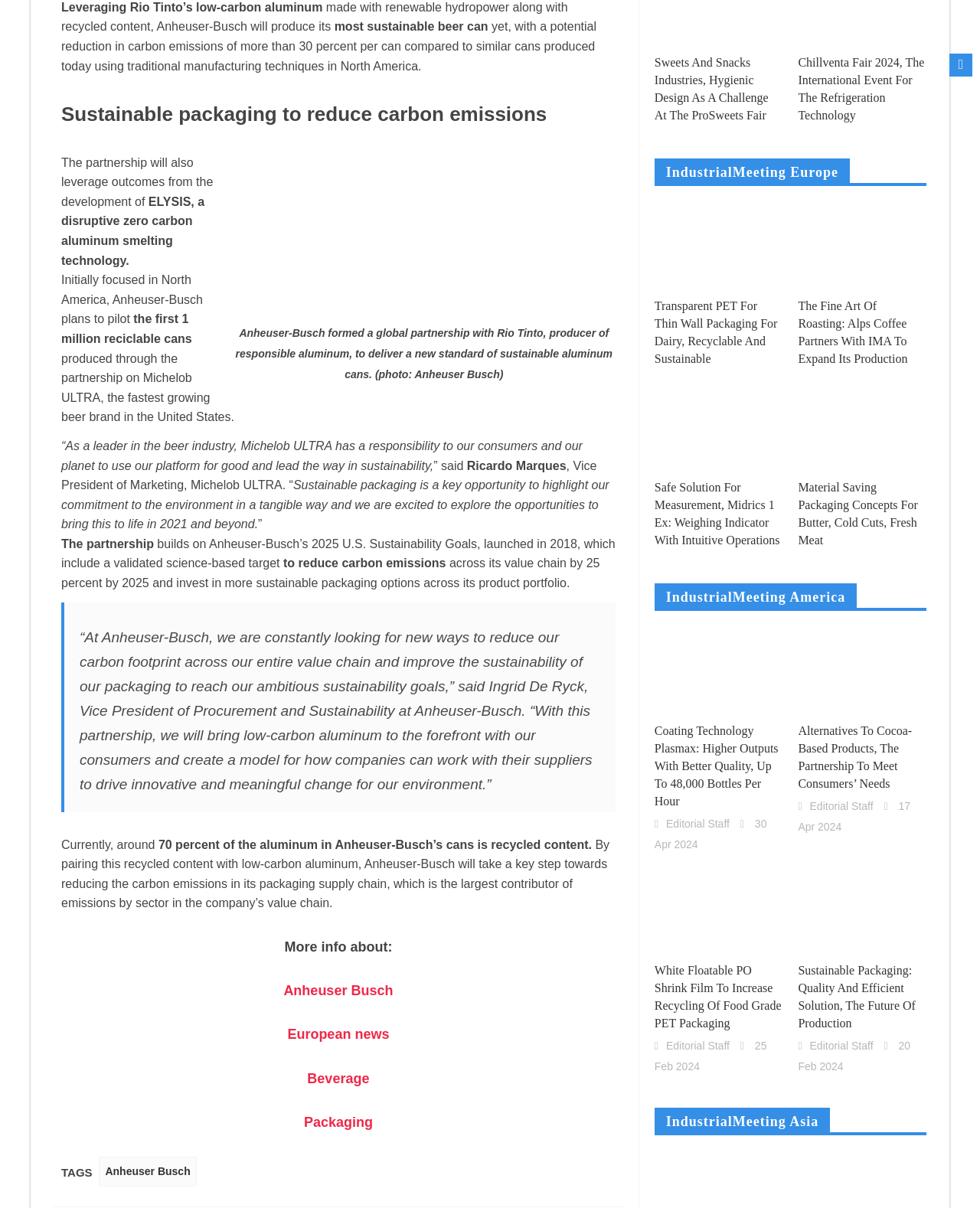Could you find the bounding box coordinates of the clickable area to complete this instruction: "Read the quote from Ricardo Marques"?

[0.062, 0.38, 0.609, 0.407]